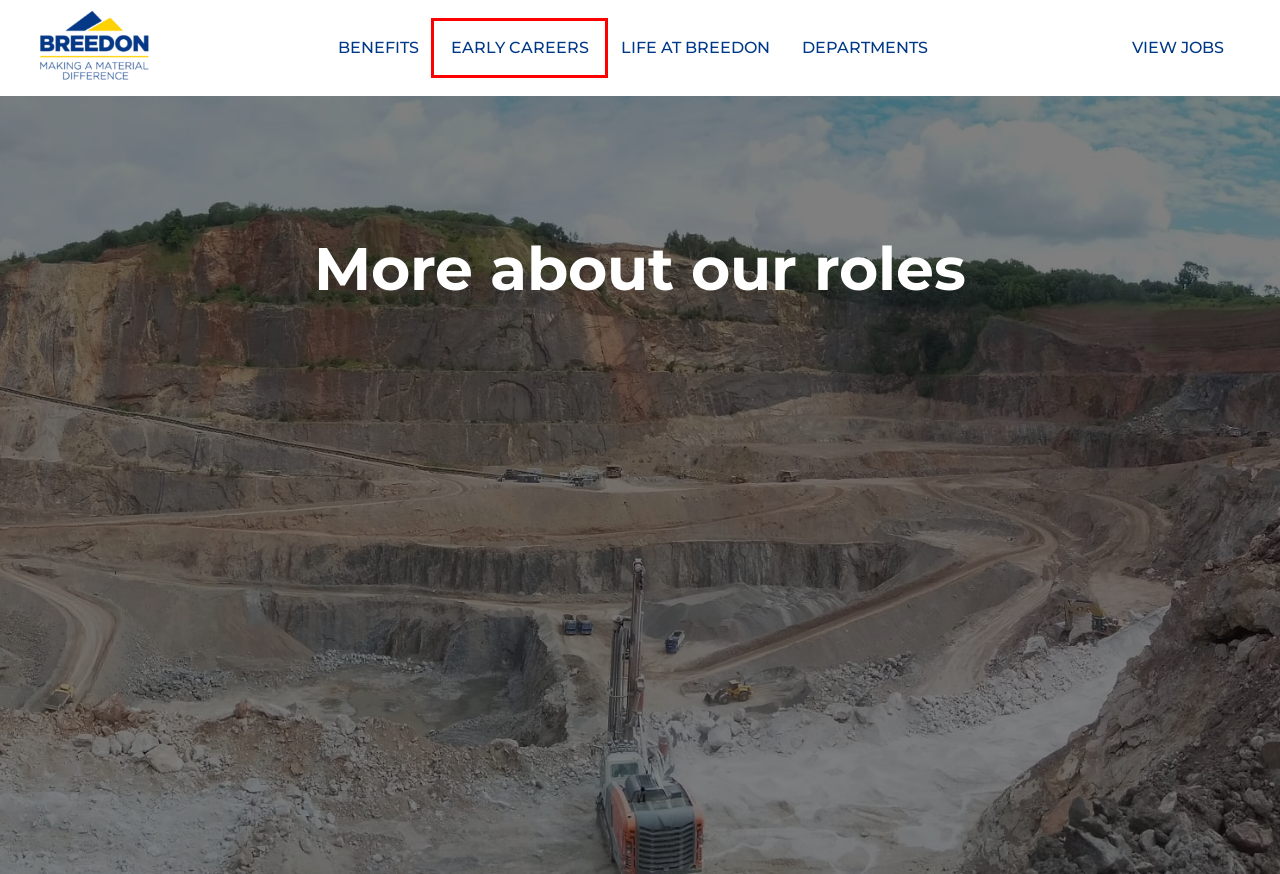Given a screenshot of a webpage with a red bounding box highlighting a UI element, choose the description that best corresponds to the new webpage after clicking the element within the red bounding box. Here are your options:
A. Business Functions | Breedon Group plc Careers
B. Land and Mineral Resources | Breedon Group plc Careers
C. Talent Acquisition Software - Attract, Hire, Onboard | Pinpoint
D. Technical (Product Quality and Development) | Breedon Group plc Careers
E. Jobs at Breedon Group plc | Breedon Group plc Careers
F. Life at Breedon | Breedon Group plc Careers
G. Transport and Logistics | Breedon Group plc Careers
H. Early Careers | Breedon Group plc Careers

H